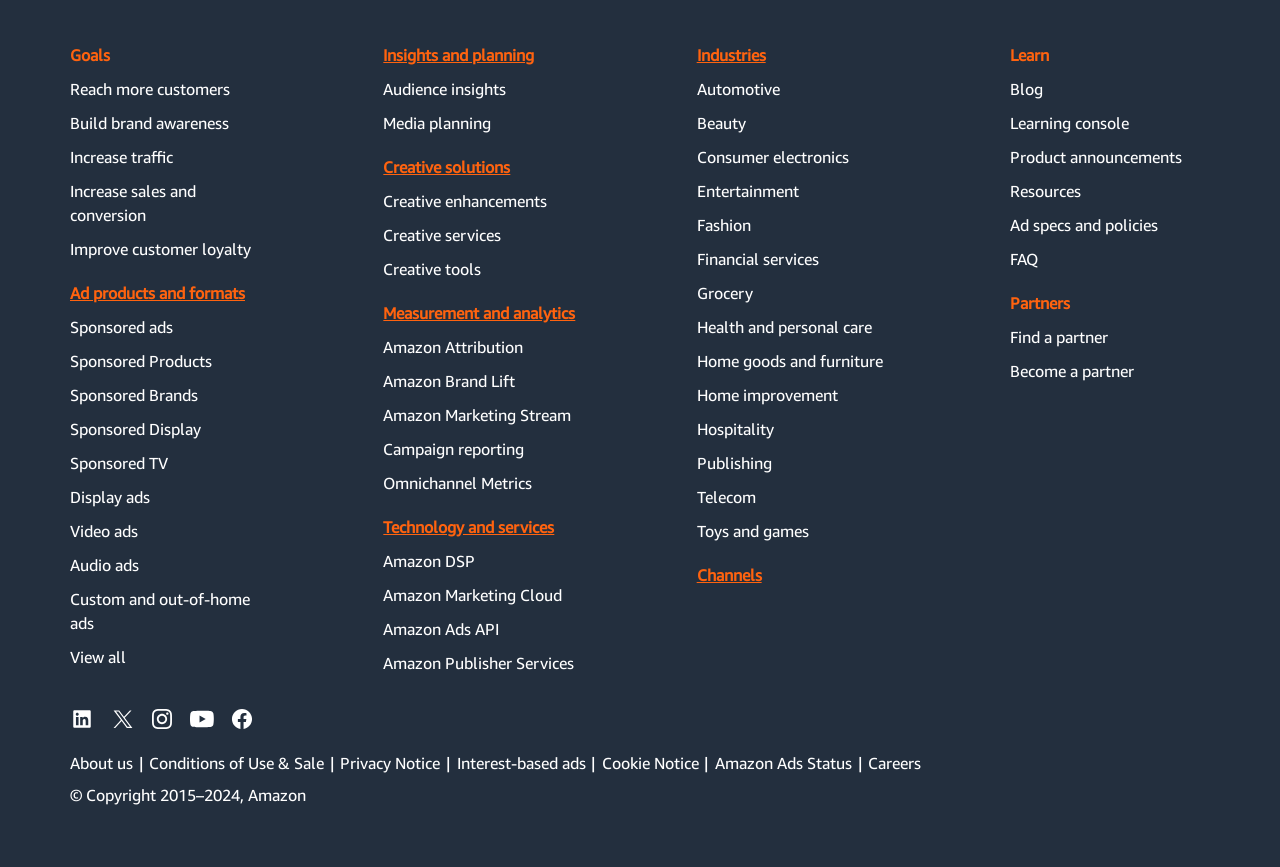What is the purpose of 'Insights and planning'?
Please answer using one word or phrase, based on the screenshot.

To plan and measure ad campaigns